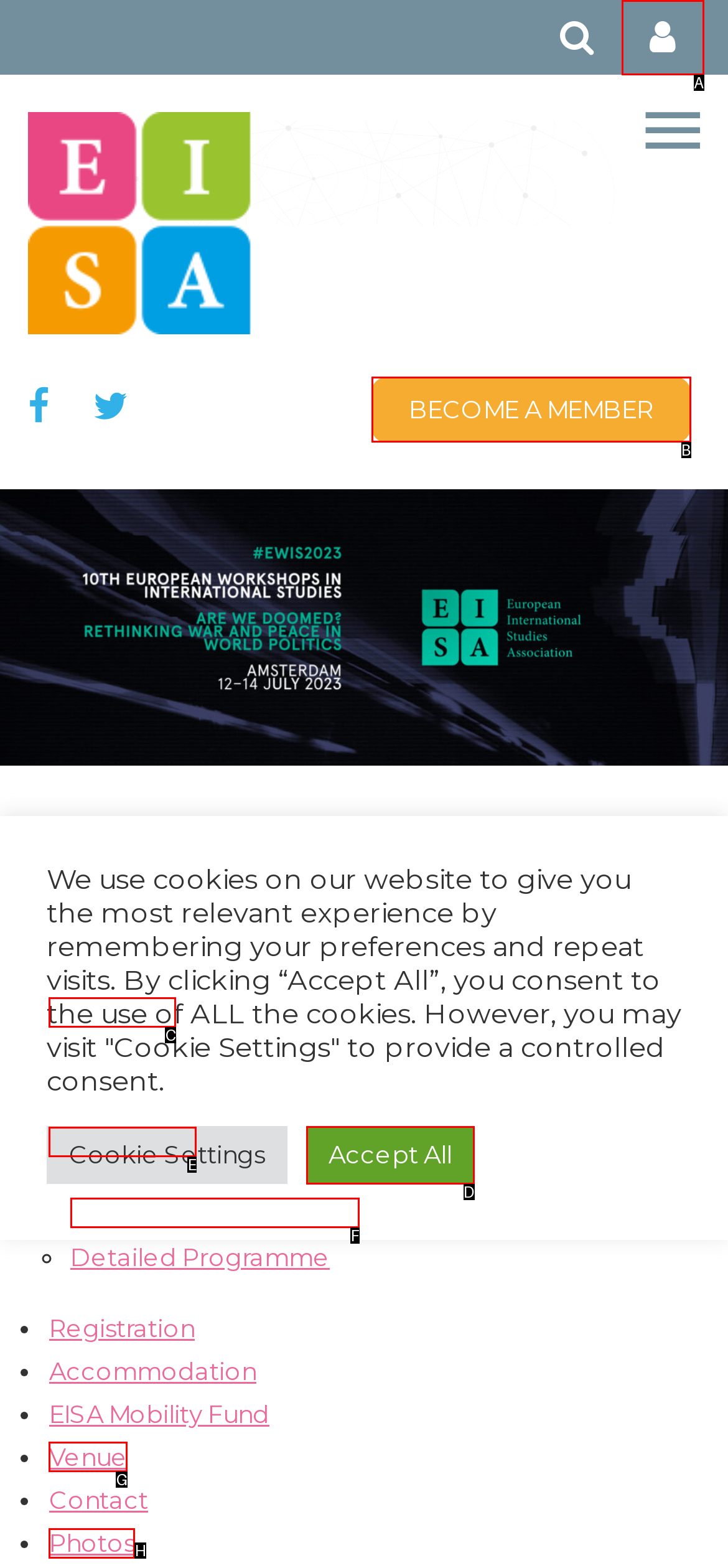Which letter corresponds to the correct option to complete the task: View Programme at a Glance?
Answer with the letter of the chosen UI element.

F